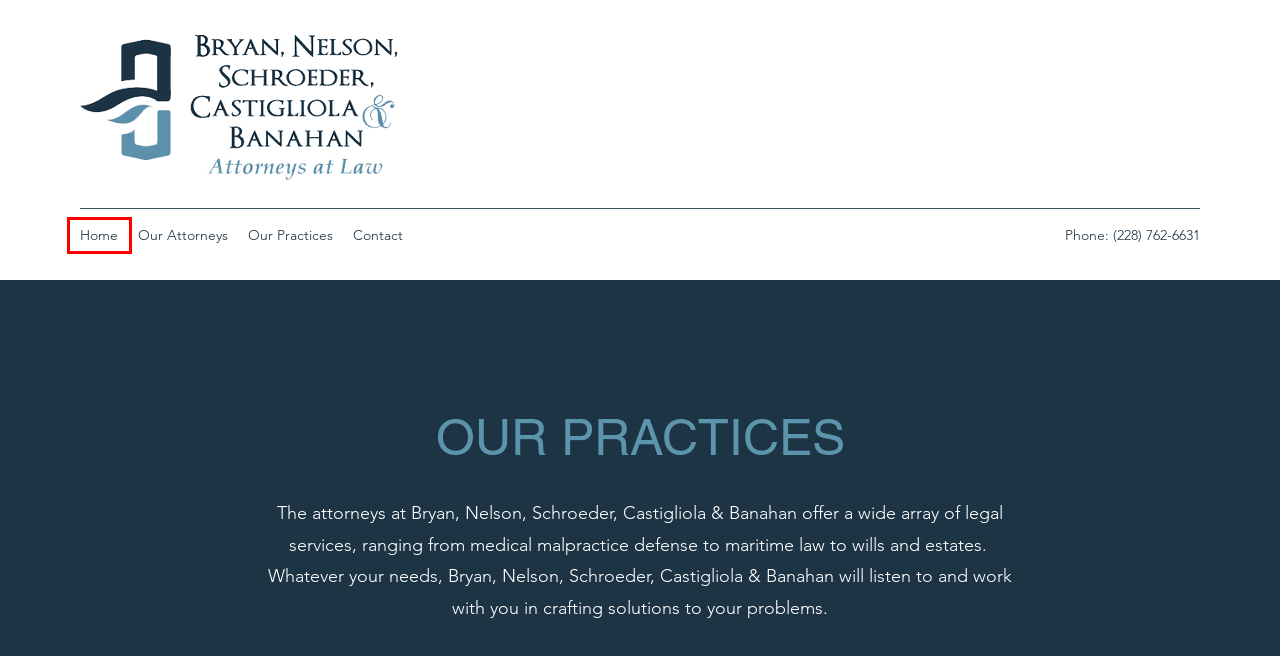You are given a screenshot of a webpage with a red rectangle bounding box. Choose the best webpage description that matches the new webpage after clicking the element in the bounding box. Here are the candidates:
A. Civil Litigation & Personal Injury Bryan Nelson Schroeder Castigliola & Banahan
B. Our Attorneys | Bryan, Nelson, Schroeder, Castigliola & Banahan, PLLC
C. Insurance Defense & Coverage | Bryan, Nelson, Schroeder, Castigliola
D. Civil Litigation | Mississippi | Bryan Nelson Schroeder Castig Banahan
E. Appellate Practice | Bryan, Nelson, Schroeder, Castigliola & Banahan
F. Contract Drafting & Litigation | Bryan, Nelson, Schroeder, Castigliola
G. Admiralty & Maritime Law | Bryan, Nelson, Schroeder, Castigliola & Ban
H. Contact | Bryan, Nelson, Schroeder, Castigliola & Banahan, PLLC

D